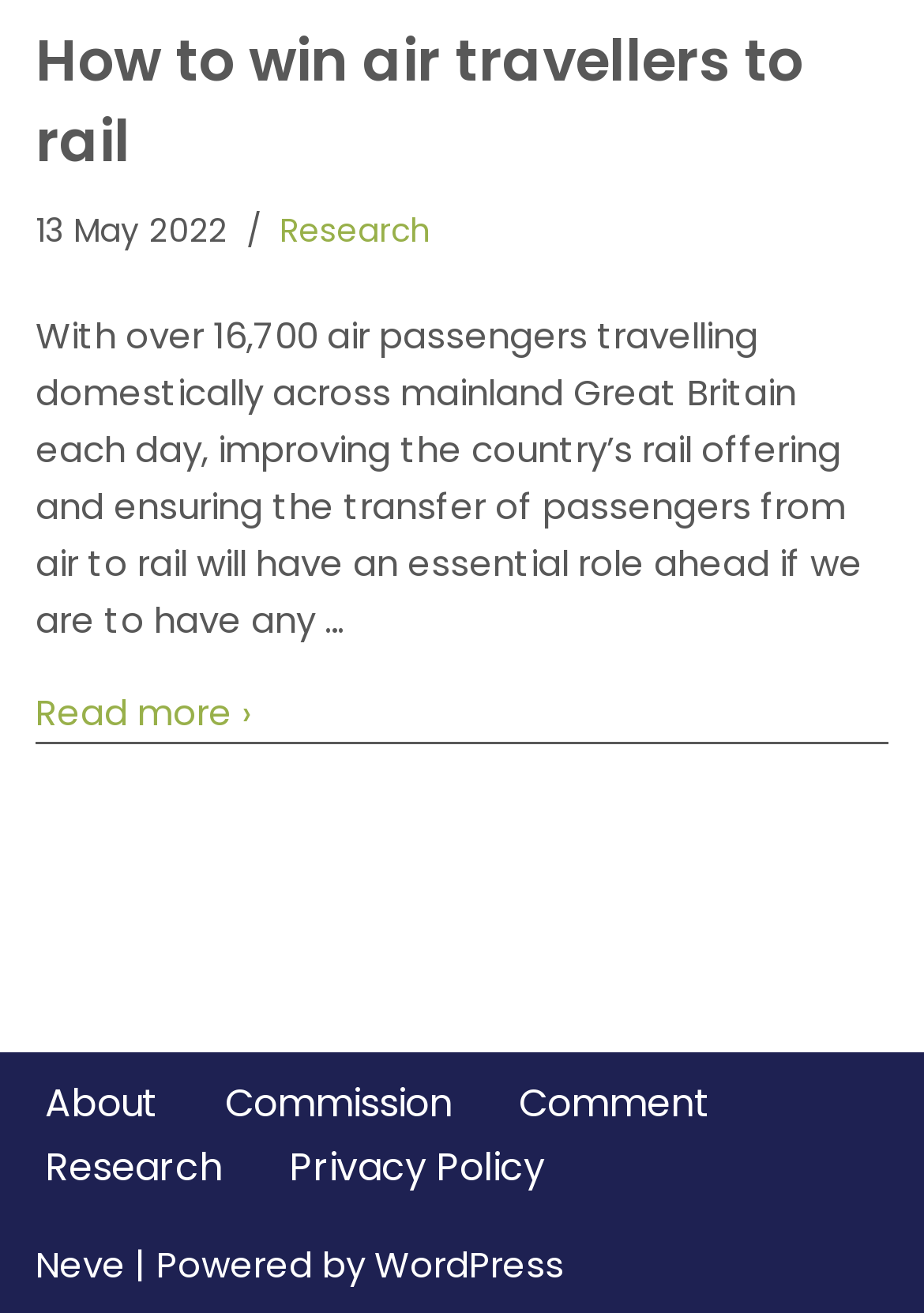Please specify the bounding box coordinates of the clickable section necessary to execute the following command: "Go to the about page".

[0.049, 0.816, 0.172, 0.864]